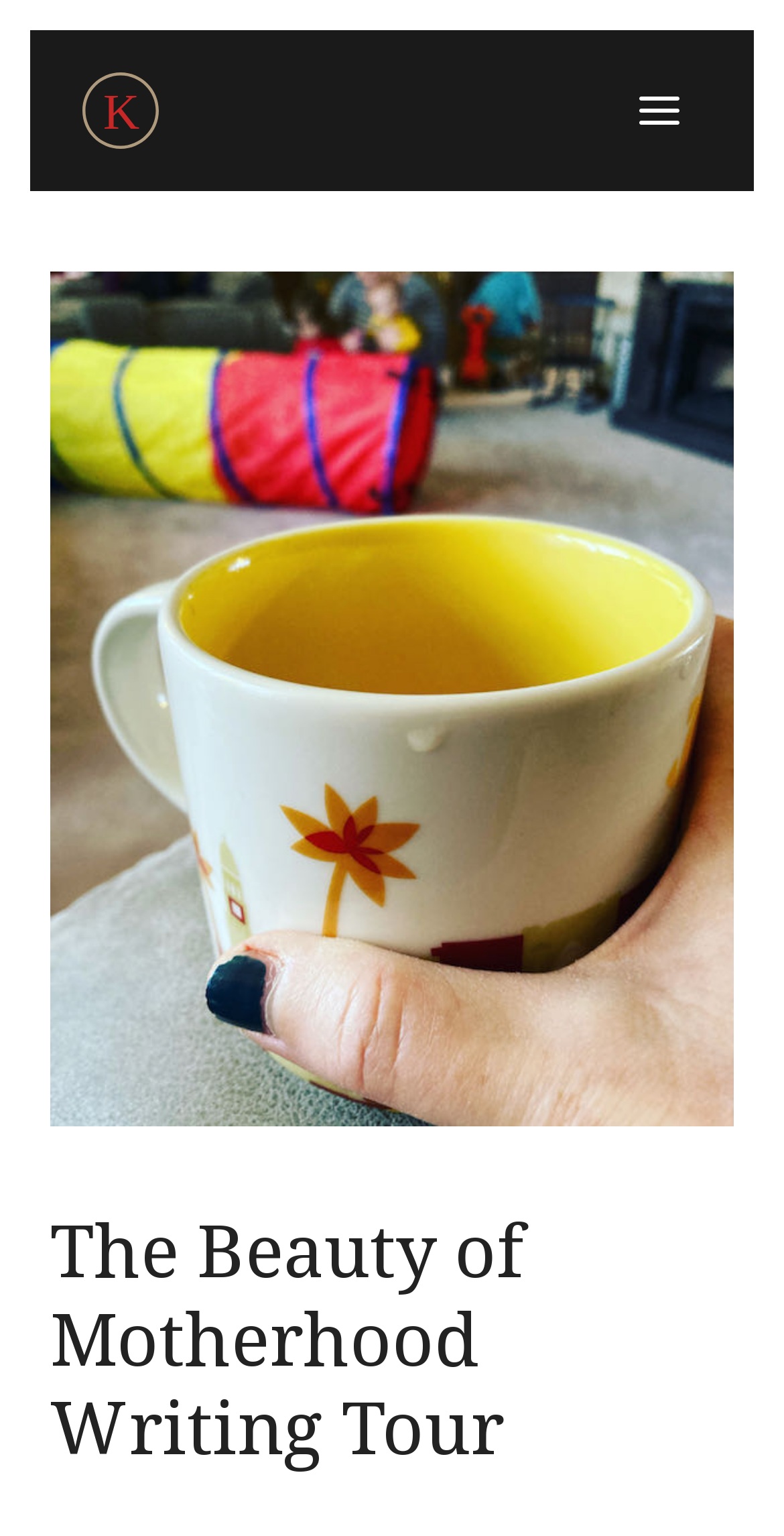Describe the entire webpage, focusing on both content and design.

The webpage is titled "The Beauty of Motherhood Writing Tour" and has a prominent heading with the same title, located near the top center of the page. 

At the top left, there is a link labeled "Demo" accompanied by an image, also labeled "Demo". On the top right, there is a social media icon, represented by a Unicode character '\ue120', which is linked to the heading "The Beauty of Motherhood Writing Tour".

Below the heading, there is a section containing an image labeled "Demo" on the left, and a text "Kimberly Knowle-Zeller" on the right. 

Underneath, there are four links with icons, arranged horizontally, representing social media platforms: Twitter, Facebook, Archive, and E-mail. Each link has an emphasis on the icon. 

At the bottom center, there is another link with a Unicode character '\ue903'.